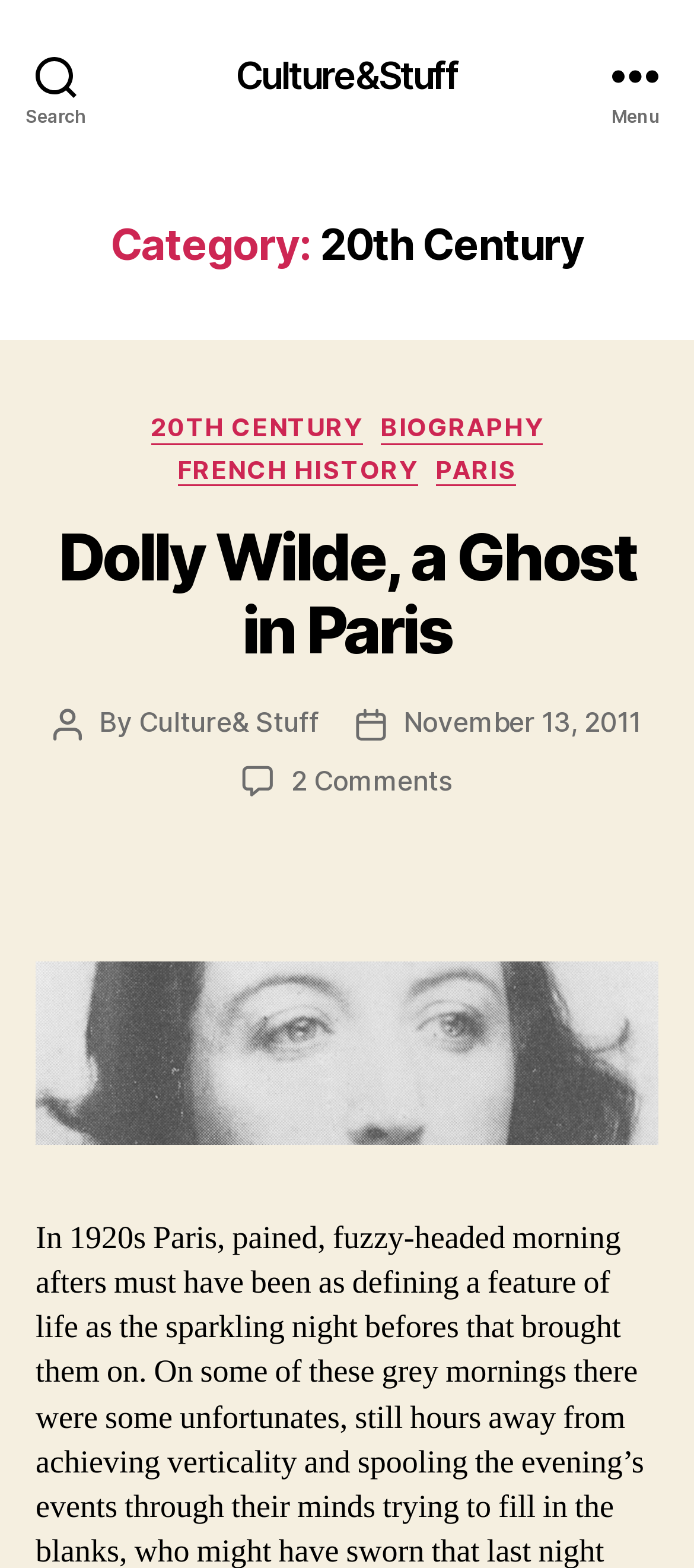Please give the bounding box coordinates of the area that should be clicked to fulfill the following instruction: "Open the menu". The coordinates should be in the format of four float numbers from 0 to 1, i.e., [left, top, right, bottom].

[0.831, 0.0, 1.0, 0.095]